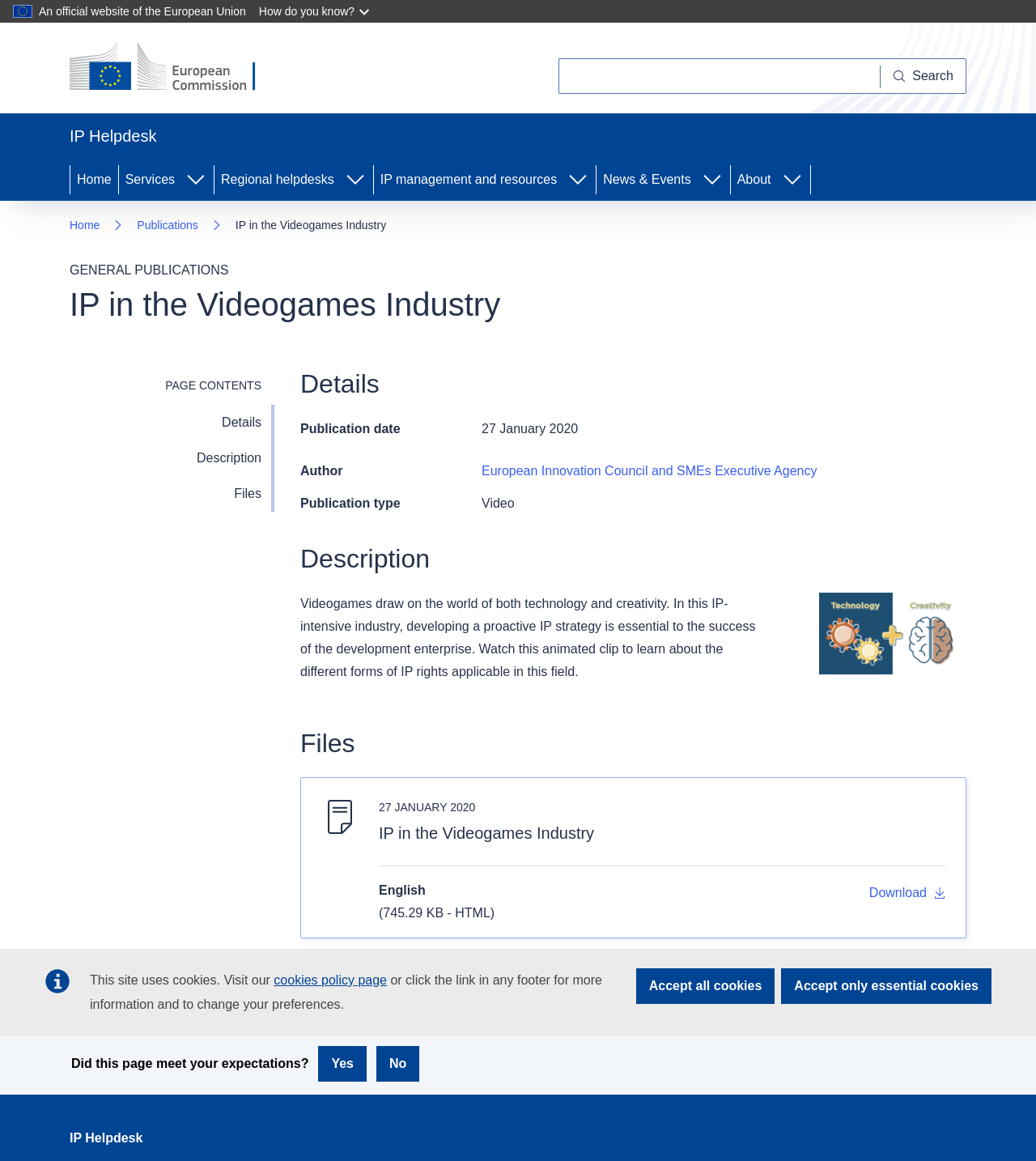Please provide the bounding box coordinates for the element that needs to be clicked to perform the following instruction: "Download the file". The coordinates should be given as four float numbers between 0 and 1, i.e., [left, top, right, bottom].

[0.839, 0.763, 0.913, 0.776]